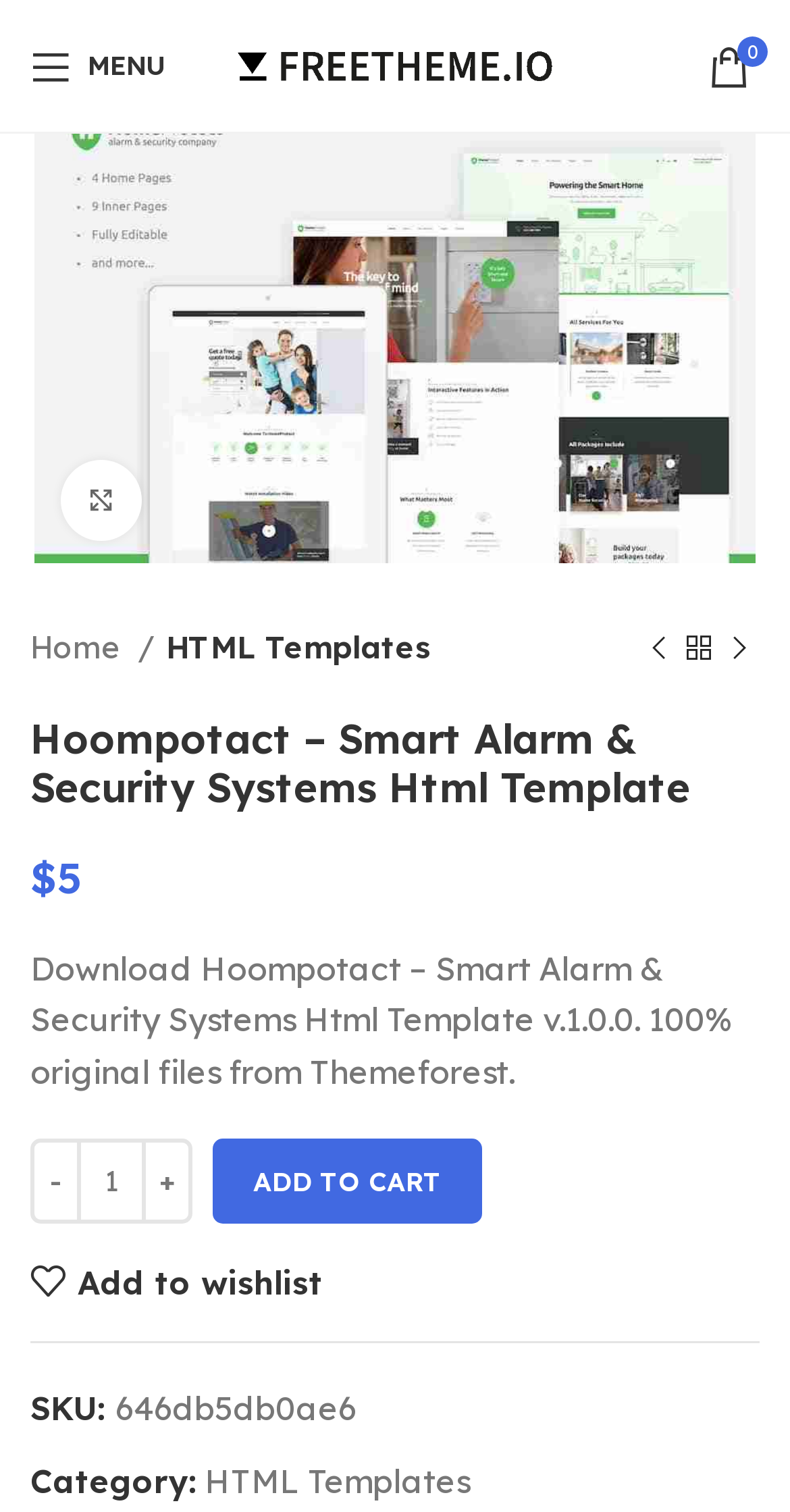Generate the main heading text from the webpage.

Hoompotact – Smart Alarm & Security Systems Html Template